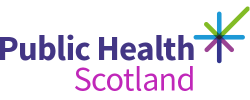Give a one-word or phrase response to the following question: What does the graphic element represent?

Interconnectedness of health initiatives and community well-being